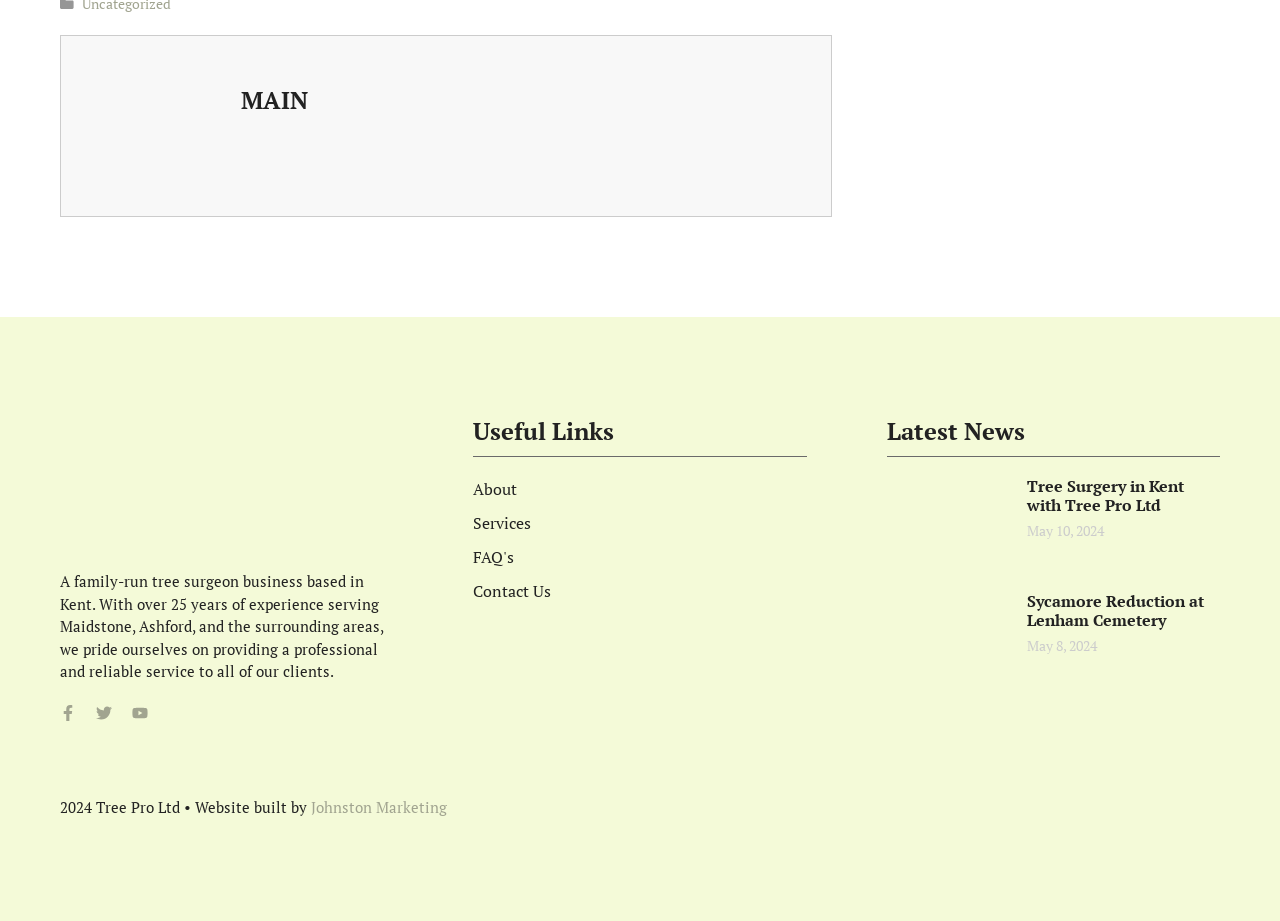Carefully observe the image and respond to the question with a detailed answer:
How many years of experience does the business have?

The StaticText element with the content 'A family-run tree surgeon business based in Kent. With over 25 years of experience...' indicates that the business has more than 25 years of experience.